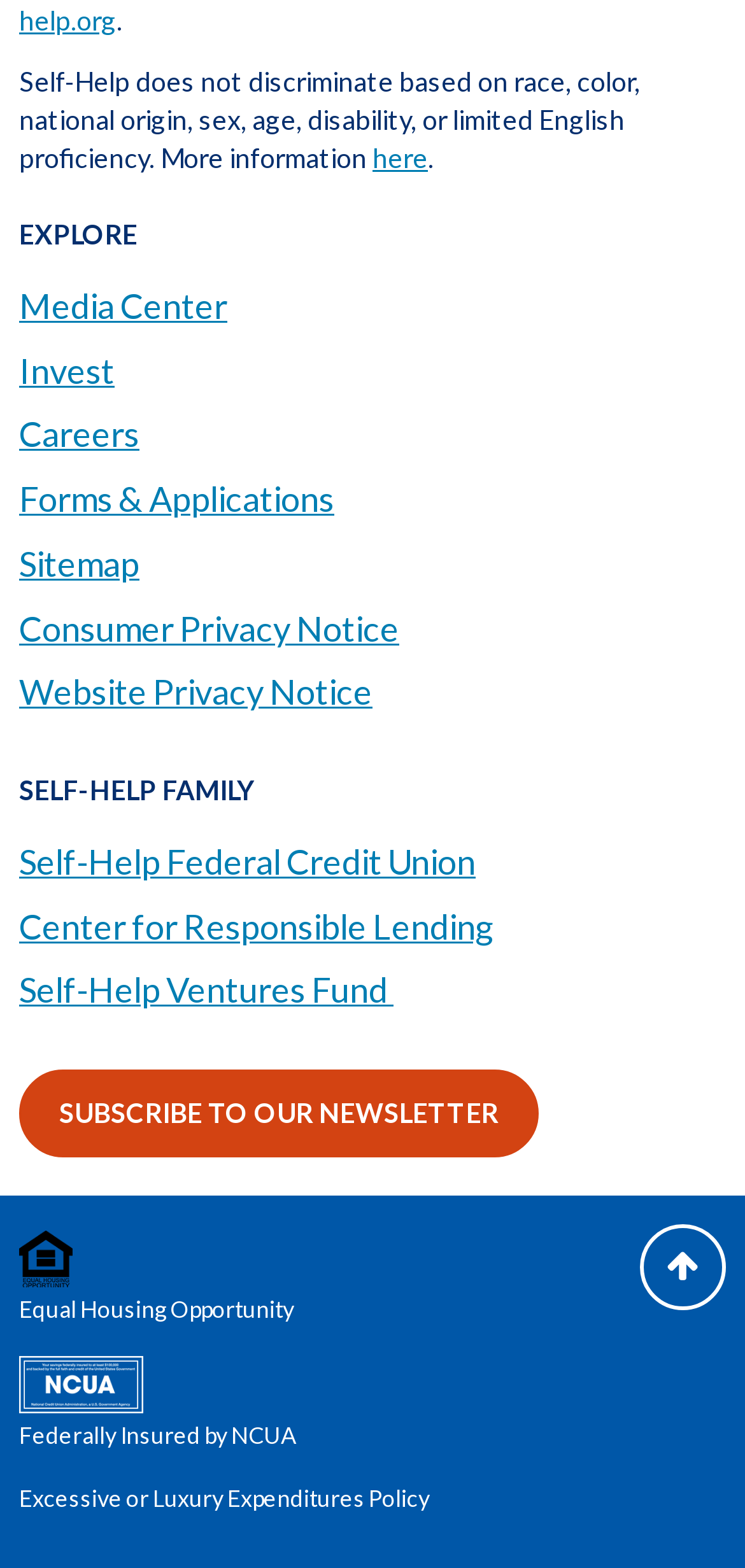Specify the bounding box coordinates of the area that needs to be clicked to achieve the following instruction: "Go back to top".

[0.859, 0.781, 0.974, 0.836]